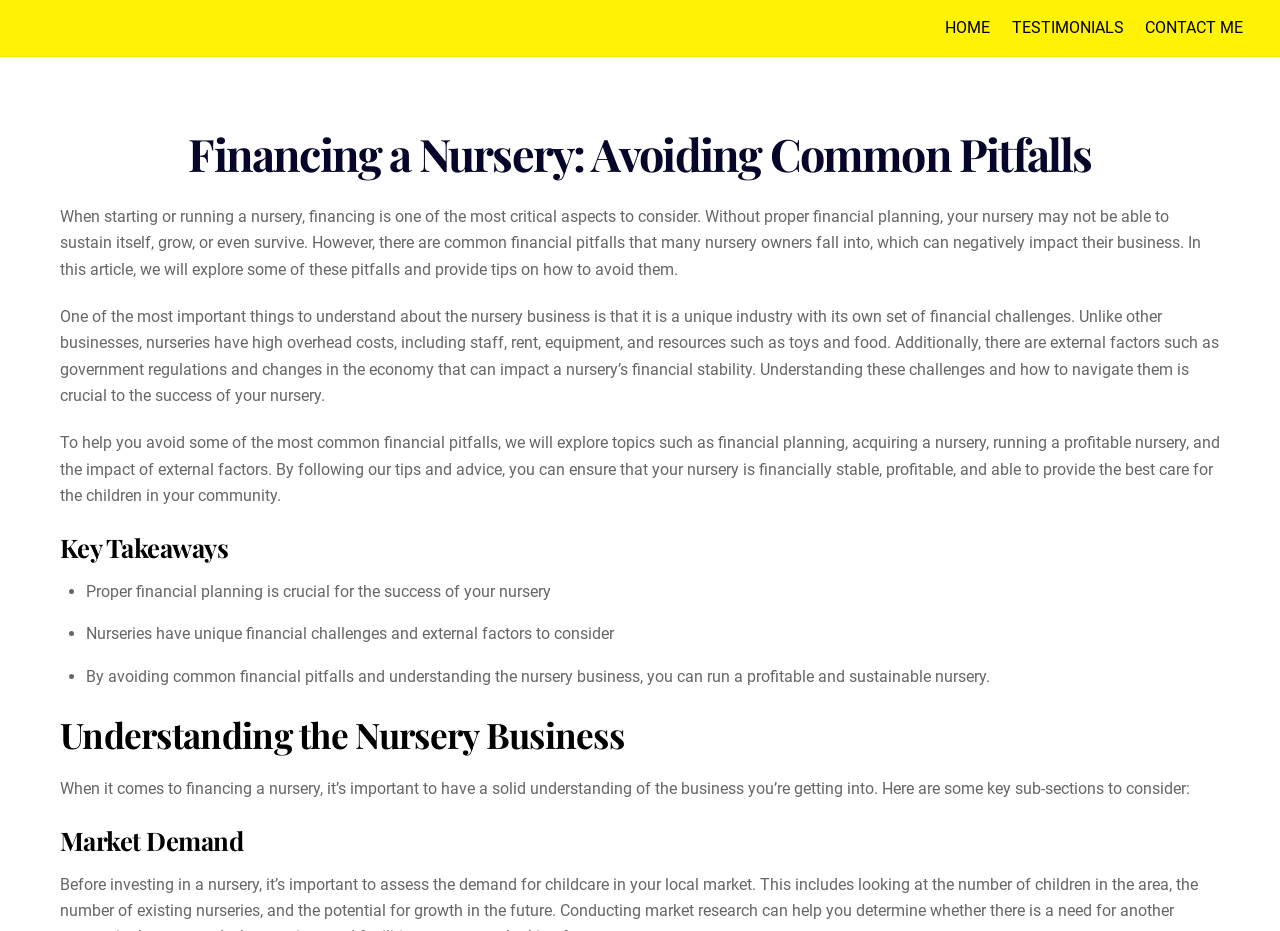Provide an in-depth caption for the contents of the webpage.

The webpage is about financing a nursery and avoiding common pitfalls. At the top, there are three links: "HOME", "TESTIMONIALS", and "CONTACT ME", aligned horizontally. Below these links, there is a heading "Financing a Nursery: Avoiding Common Pitfalls" followed by a link with the same text. 

The main content of the webpage is divided into several sections. The first section introduces the importance of financing in the nursery business, explaining that without proper financial planning, a nursery may not be able to sustain itself. This section is followed by a paragraph discussing the unique financial challenges of the nursery industry, including high overhead costs and external factors such as government regulations.

The next section provides tips on how to avoid common financial pitfalls, including financial planning, acquiring a nursery, running a profitable nursery, and the impact of external factors. This section is followed by a "Key Takeaways" section, which lists three important points: the importance of proper financial planning, the unique financial challenges of nurseries, and the need to understand the nursery business to run a profitable and sustainable nursery.

The webpage then continues with a section titled "Understanding the Nursery Business", which discusses the importance of having a solid understanding of the nursery business when it comes to financing. This section is followed by a subsection titled "Market Demand". Throughout the webpage, there are no images, but there are several headings and blocks of text that provide information and guidance on financing a nursery.